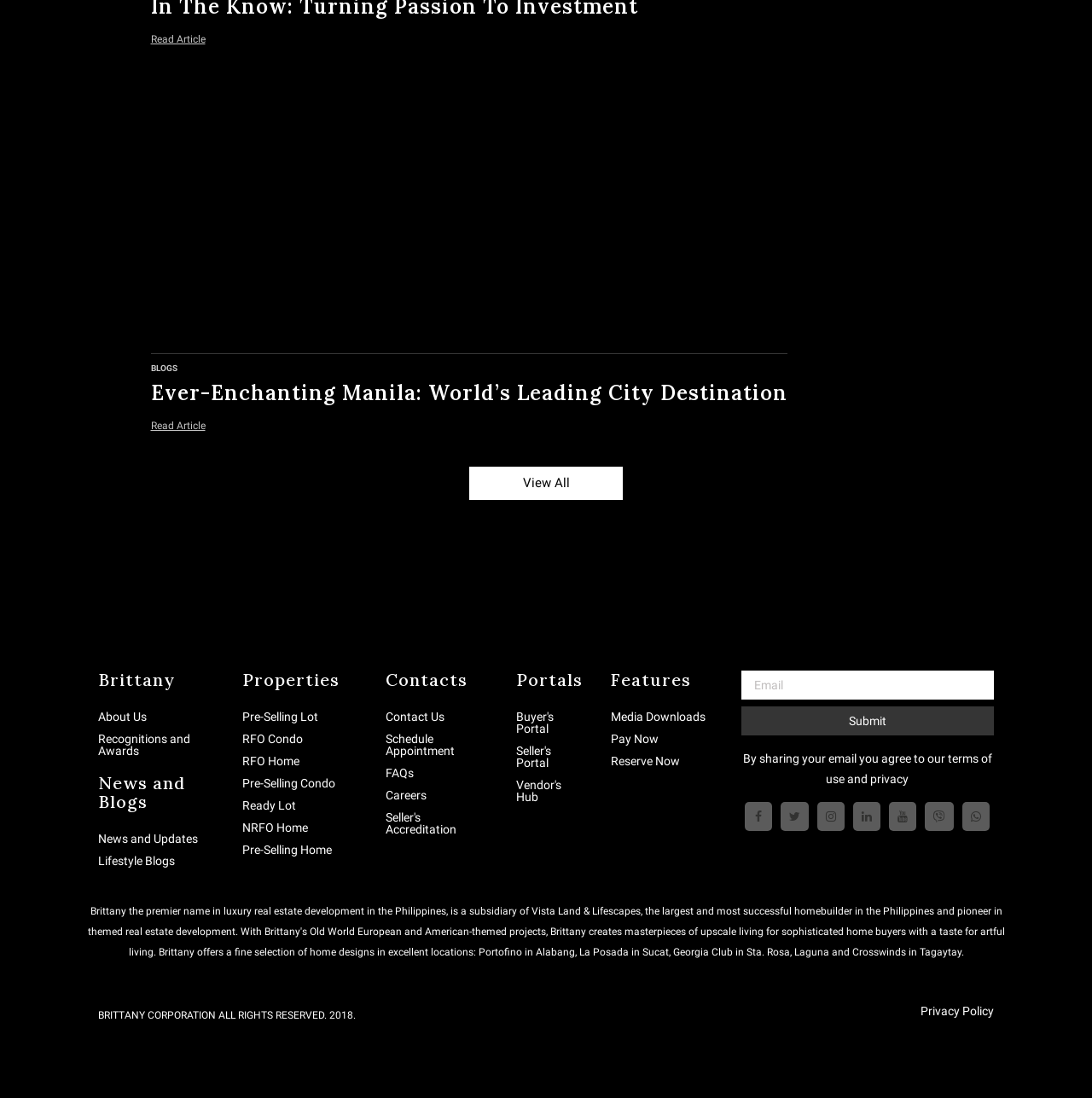Please specify the bounding box coordinates of the element that should be clicked to execute the given instruction: 'Read the article about Ever-Enchanting Manila'. Ensure the coordinates are four float numbers between 0 and 1, expressed as [left, top, right, bottom].

[0.138, 0.073, 0.721, 0.368]